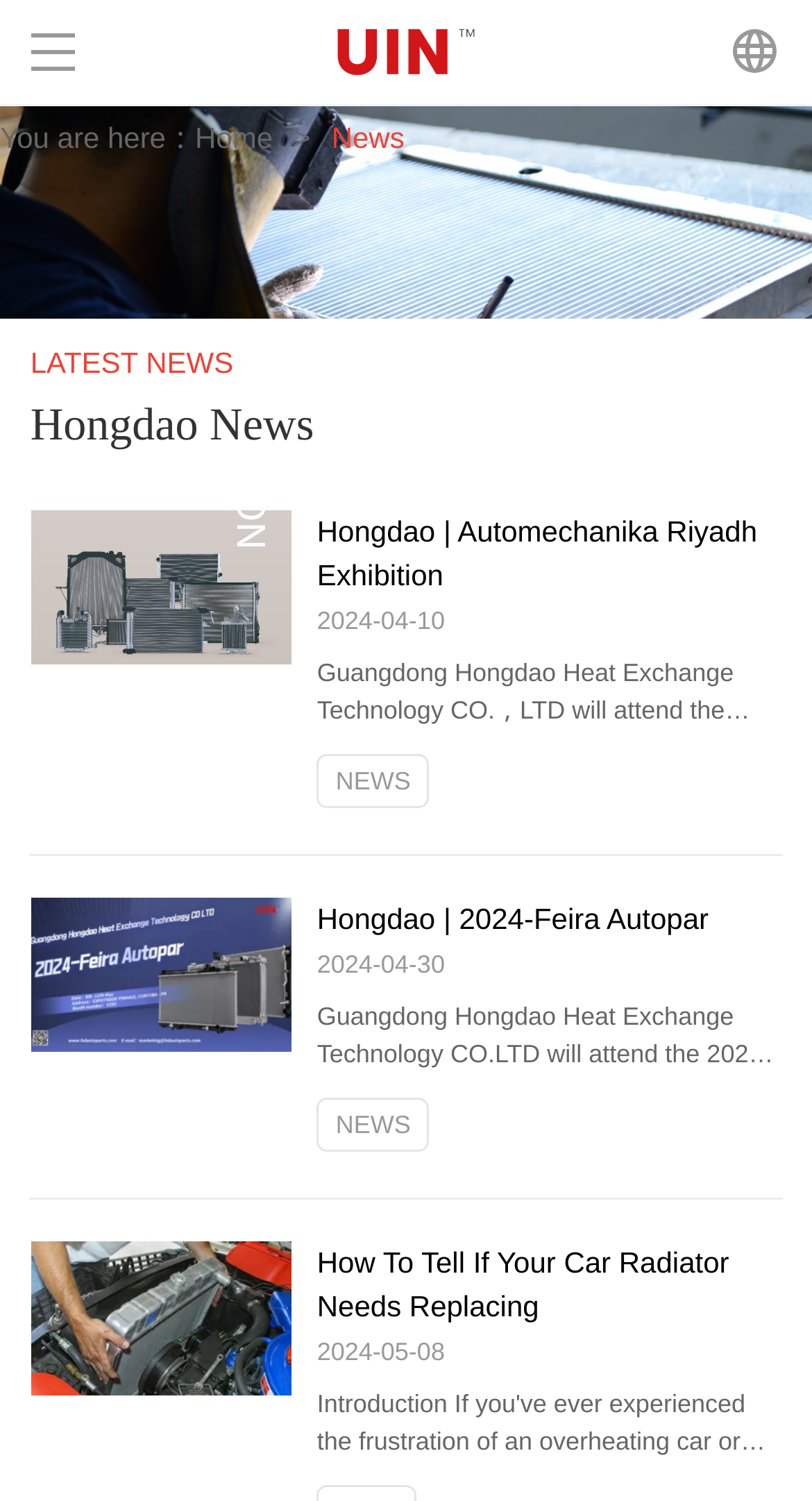Please locate the bounding box coordinates of the element's region that needs to be clicked to follow the instruction: "Learn about How To Tell If Your Car Radiator Needs Replacing". The bounding box coordinates should be provided as four float numbers between 0 and 1, i.e., [left, top, right, bottom].

[0.39, 0.827, 0.964, 0.885]